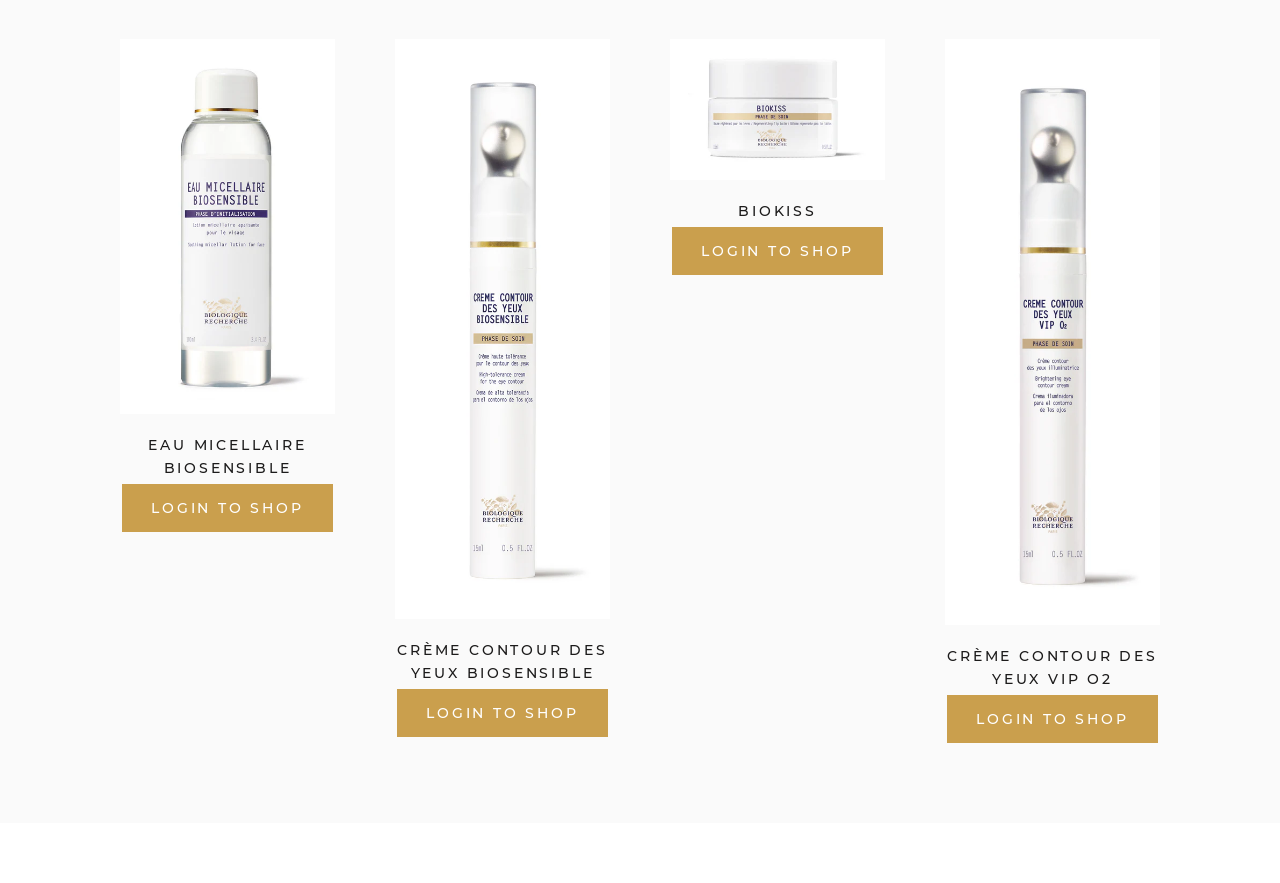What is the first product listed?
Using the image as a reference, answer with just one word or a short phrase.

EAU MICELLAIR BIOSENSIBLE